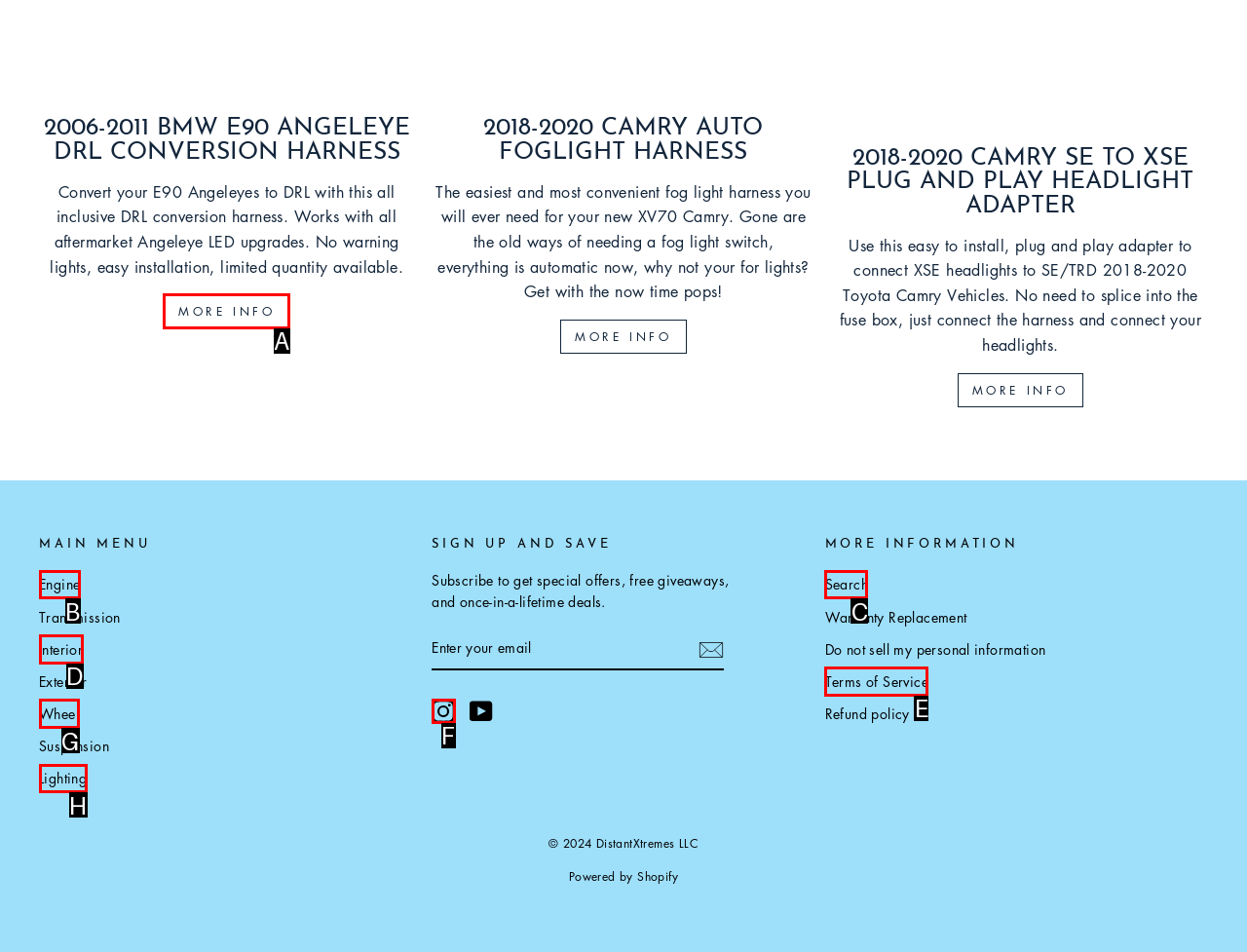Tell me which one HTML element I should click to complete the following instruction: explore the review of 310 Shake vs Shakeology
Answer with the option's letter from the given choices directly.

None